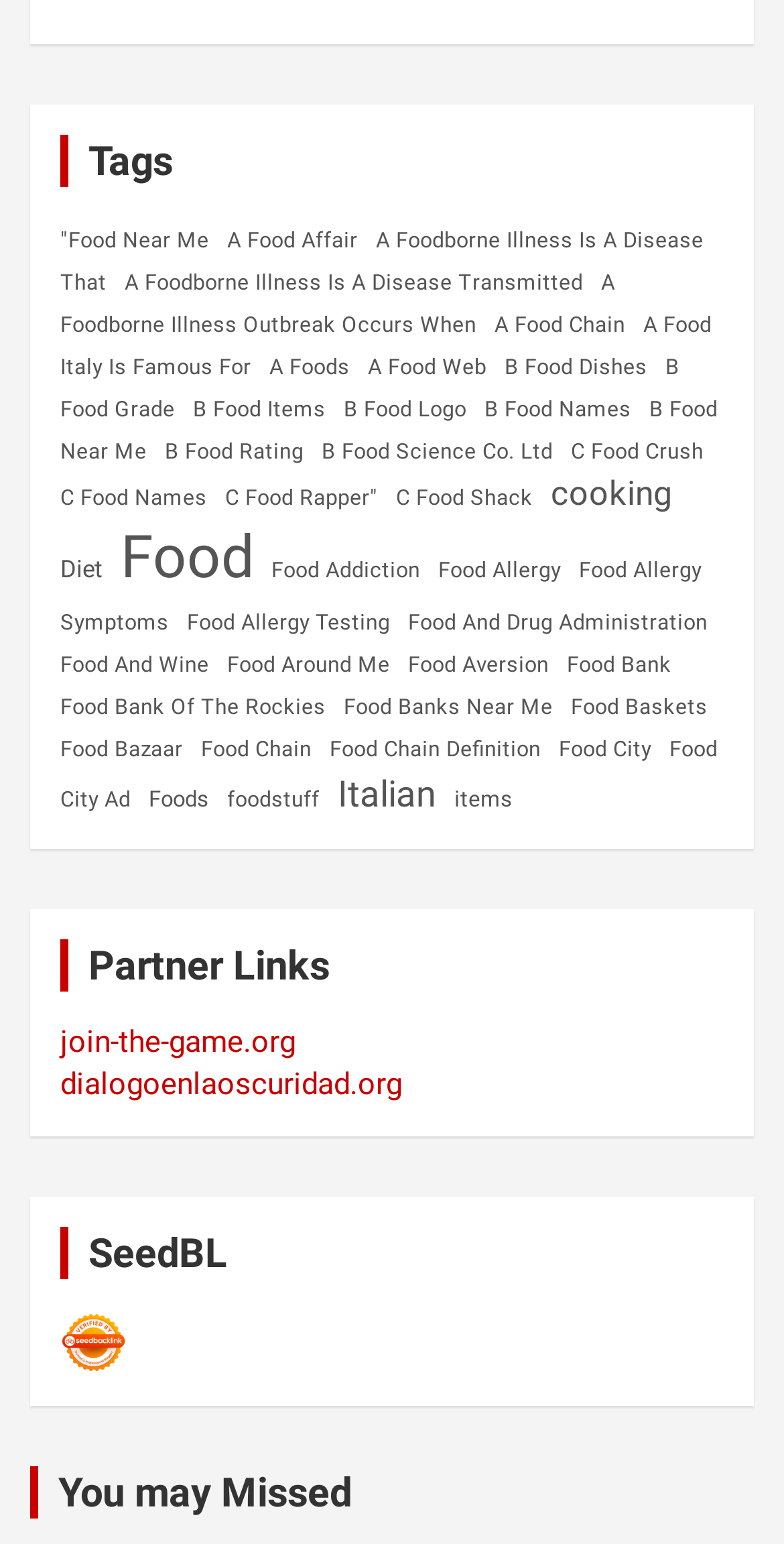Can you provide the bounding box coordinates for the element that should be clicked to implement the instruction: "Explore 'Food Addiction'"?

[0.346, 0.348, 0.536, 0.391]